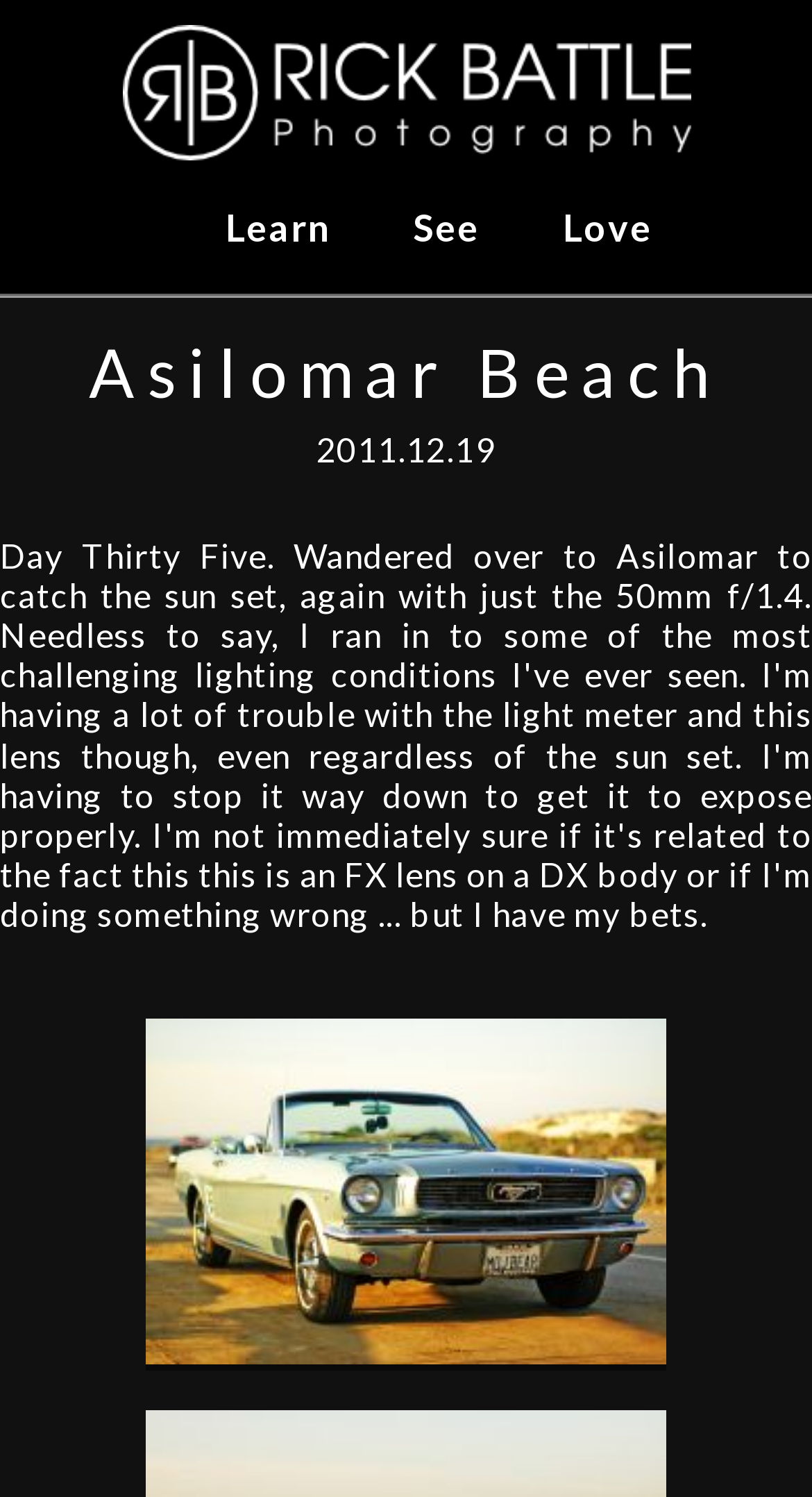Analyze the image and answer the question with as much detail as possible: 
Is there an image at the bottom of the webpage?

There is an image at the bottom of the webpage, which is contained within a link. The image is positioned below the main content area.